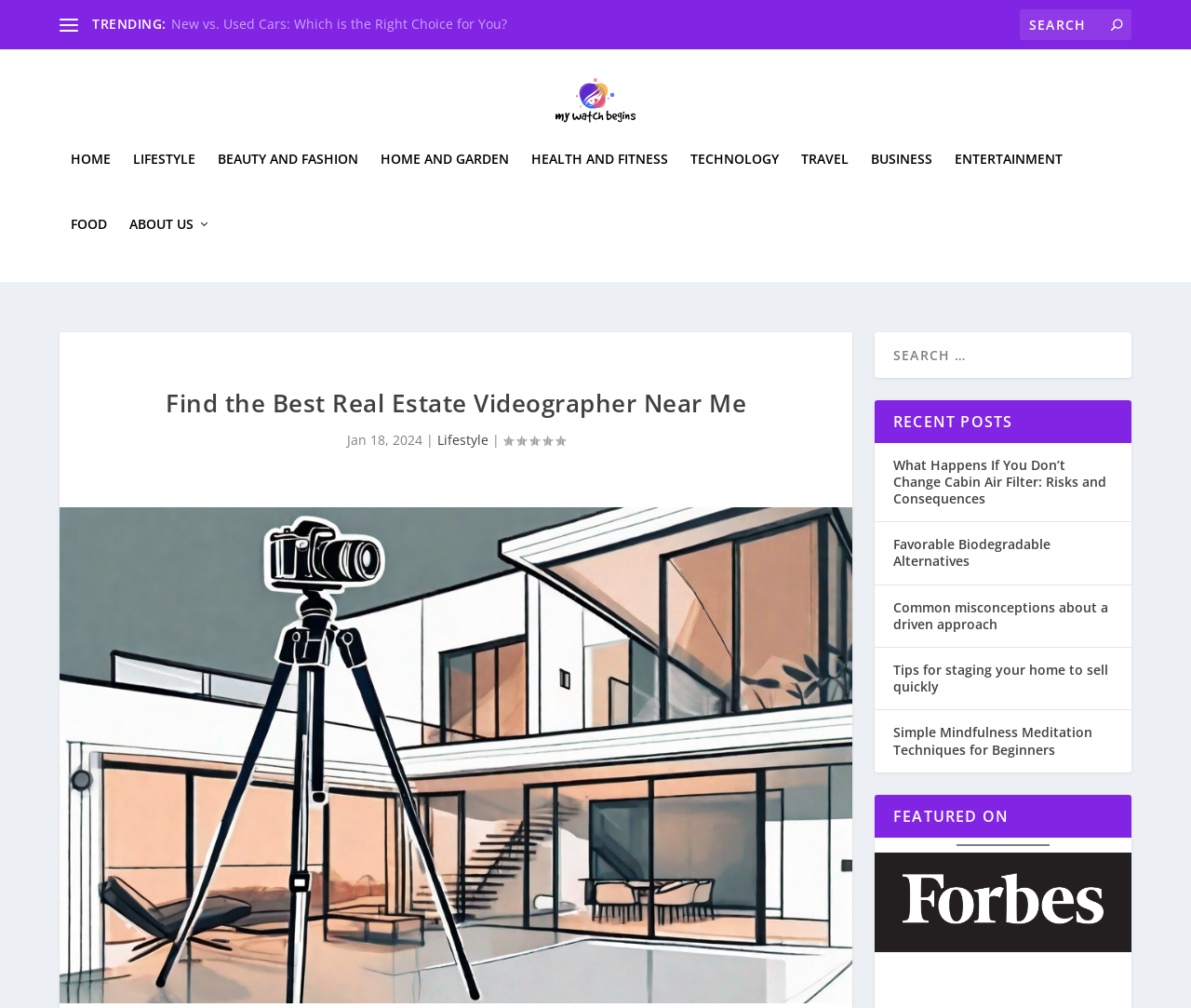What is the main topic of this webpage?
Provide a short answer using one word or a brief phrase based on the image.

Real Estate Videography